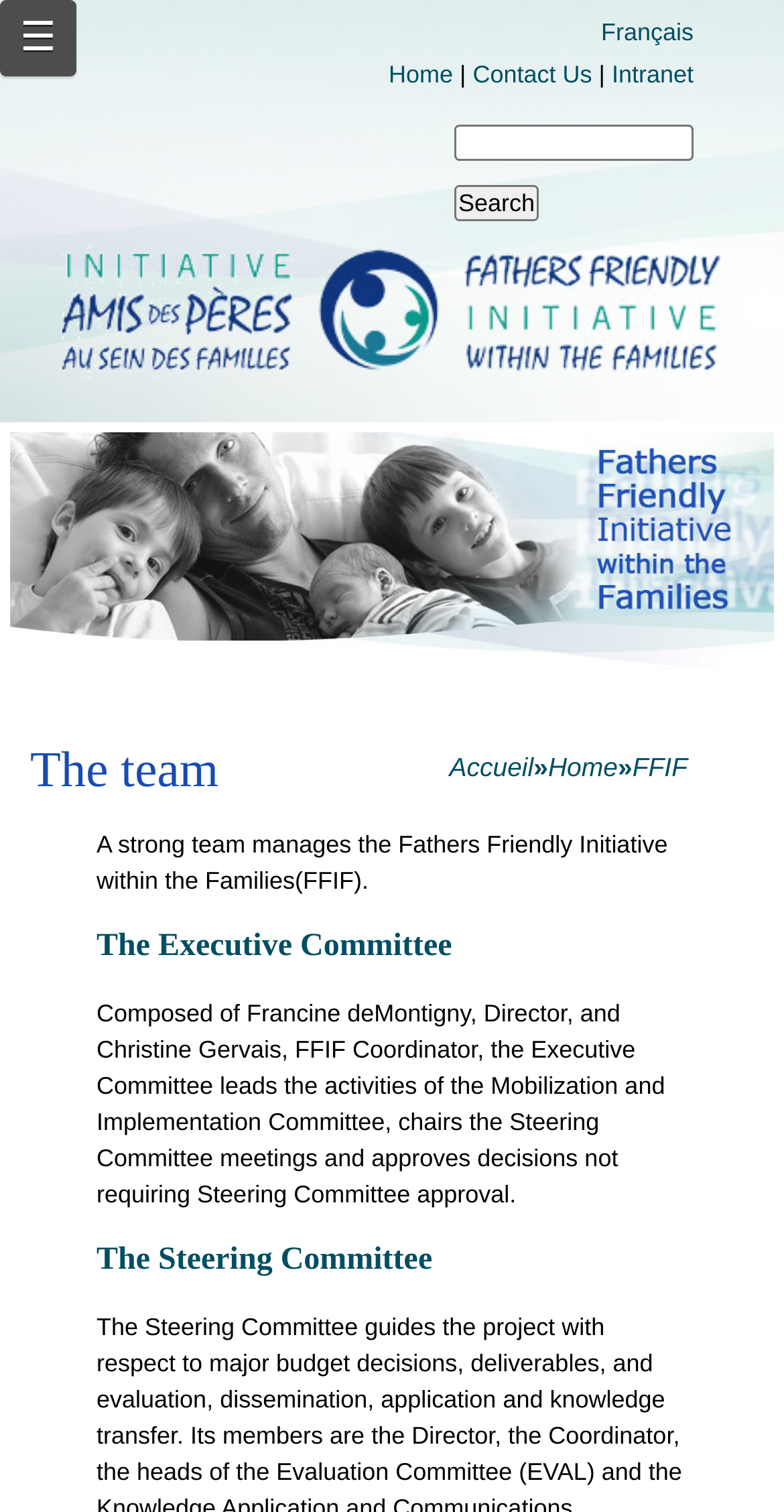Predict the bounding box of the UI element based on this description: "Contact Us".

[0.603, 0.04, 0.755, 0.059]